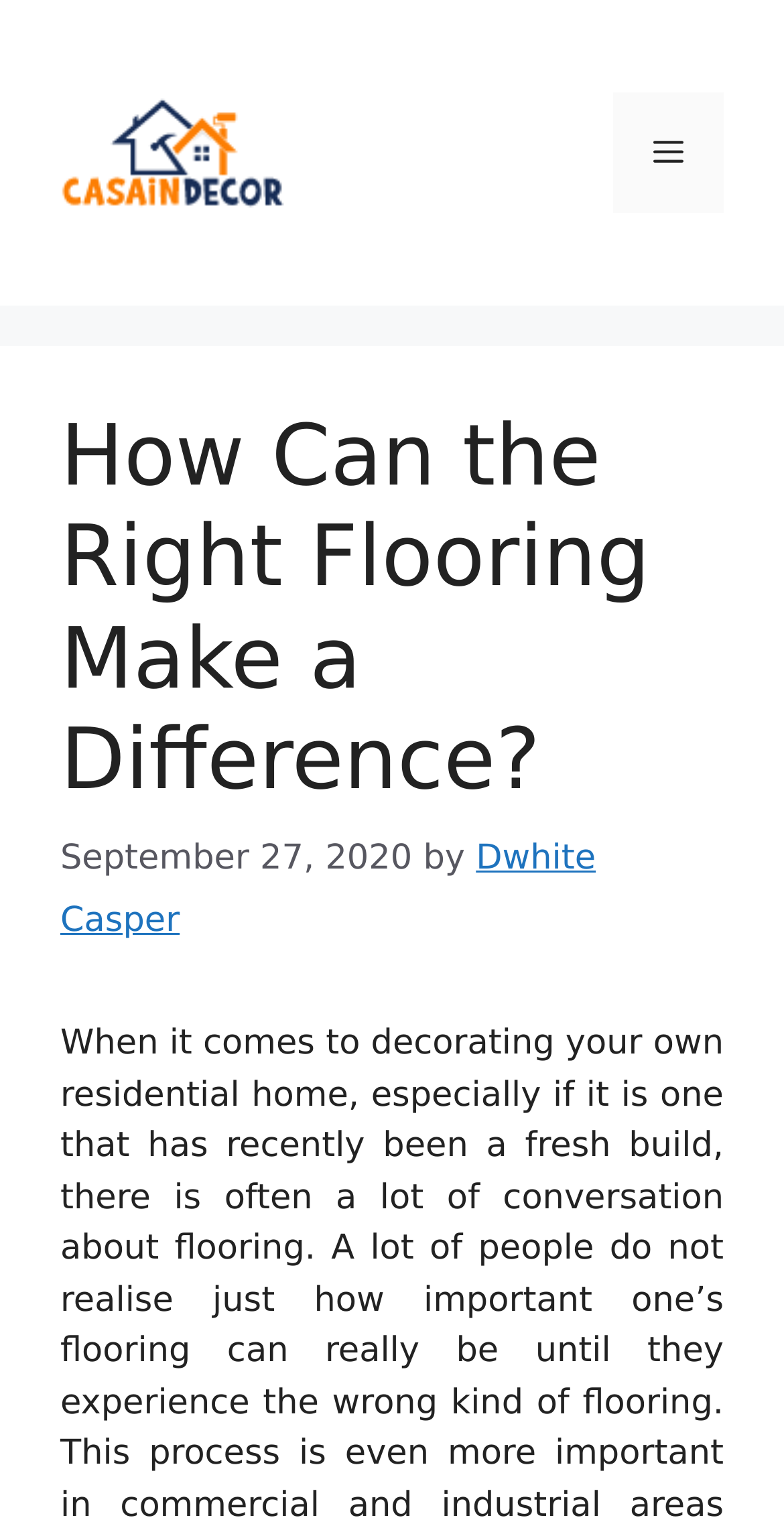Extract the bounding box coordinates for the HTML element that matches this description: "Menu". The coordinates should be four float numbers between 0 and 1, i.e., [left, top, right, bottom].

[0.782, 0.06, 0.923, 0.139]